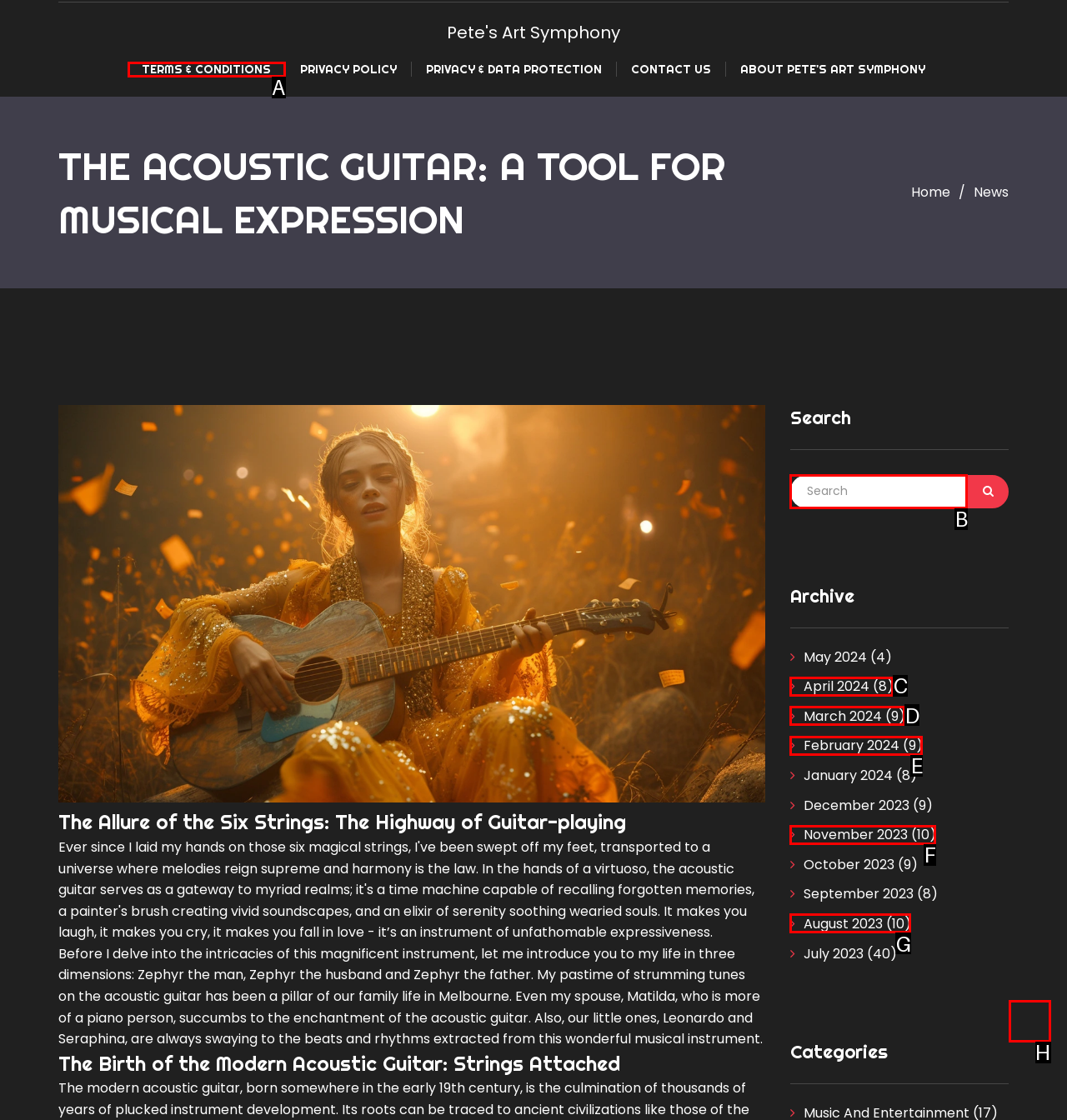Tell me which one HTML element I should click to complete the following task: Search for something Answer with the option's letter from the given choices directly.

B